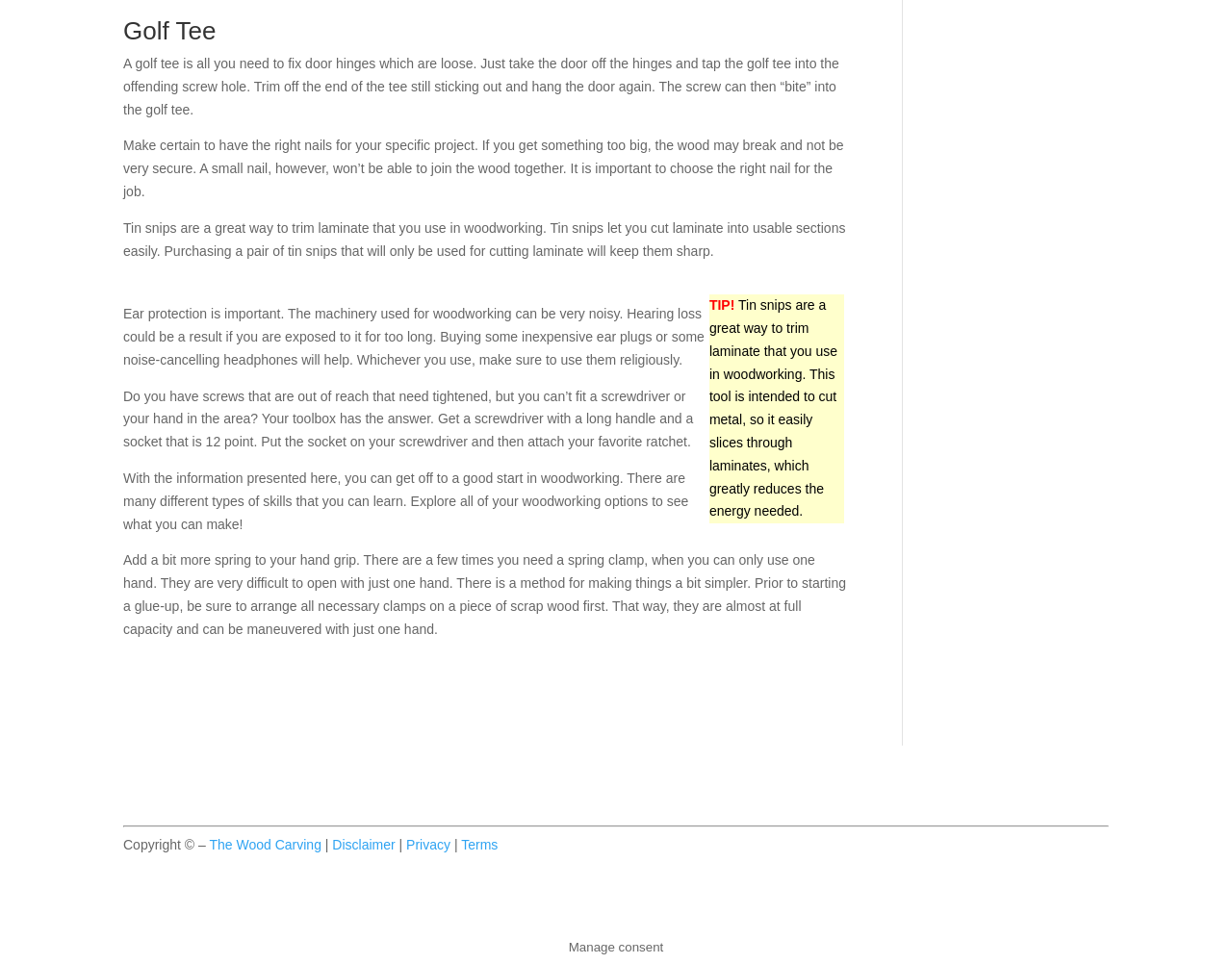What is the purpose of arranging clamps on scrap wood?
Refer to the image and give a detailed response to the question.

The webpage suggests arranging clamps on scrap wood before starting a glue-up, so that they are almost at full capacity and can be easily maneuvered with one hand, making it simpler to work with them.